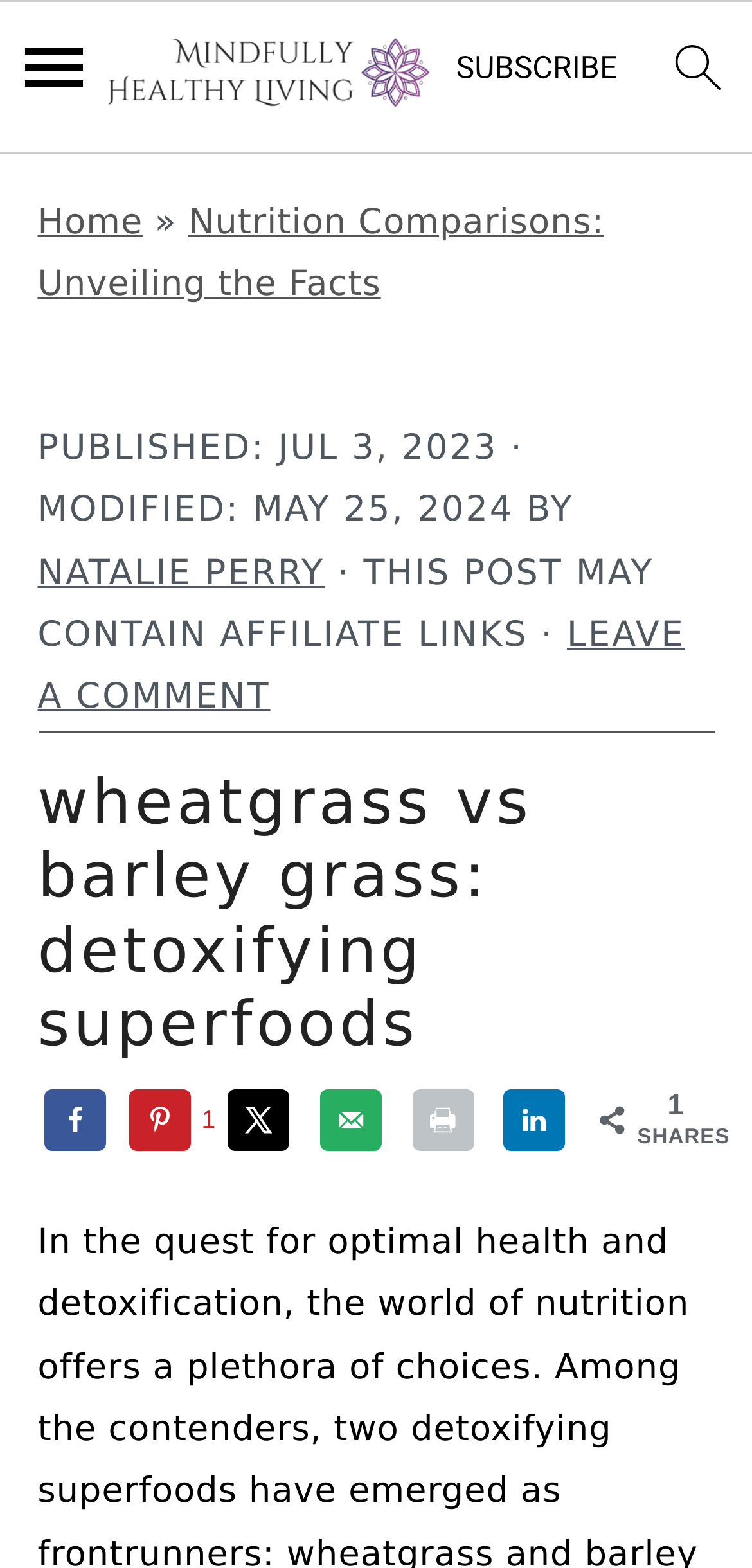What is the purpose of the 'Skip to primary navigation' link?
Based on the screenshot, provide your answer in one word or phrase.

To navigate to the main menu